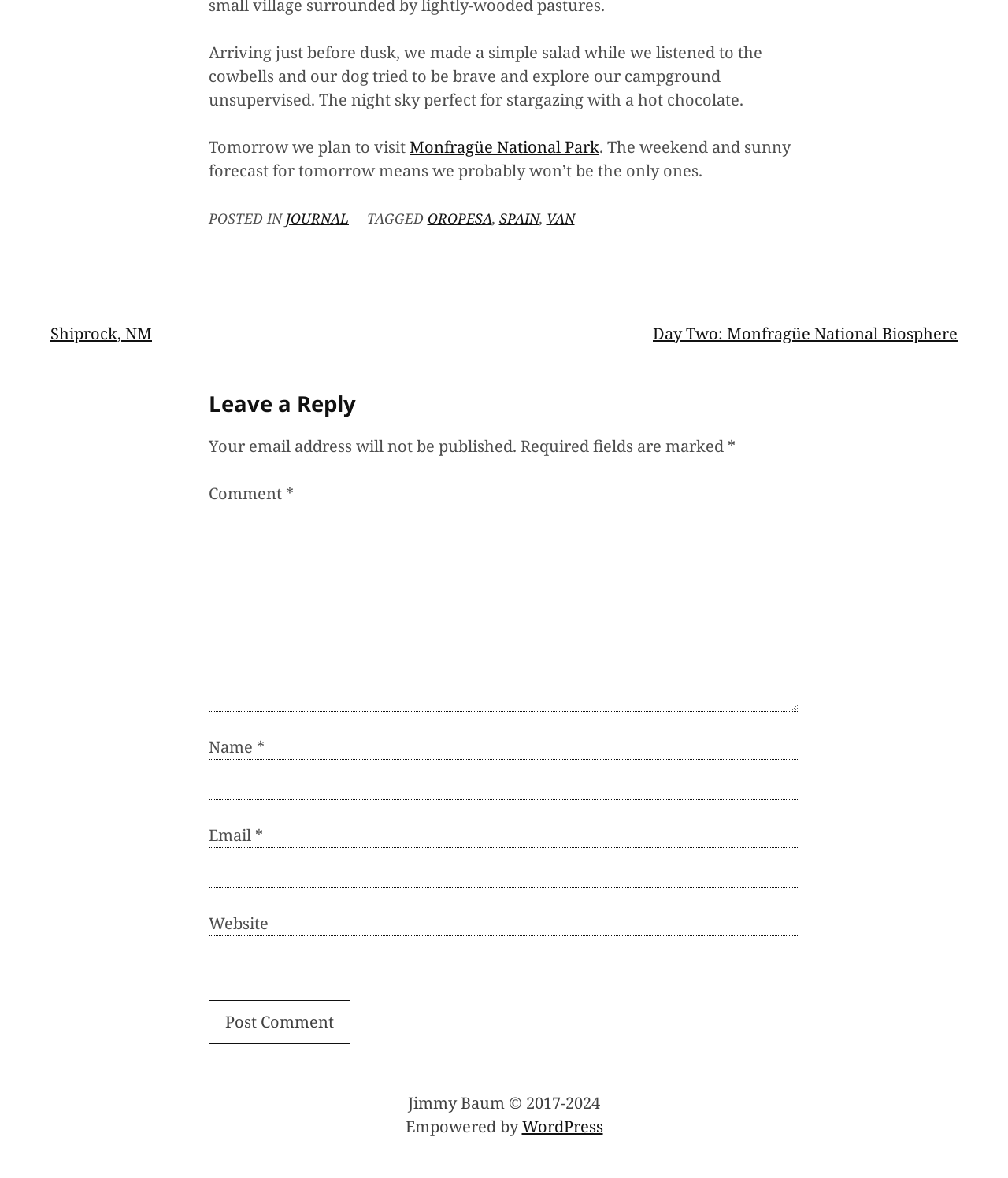Find the bounding box of the UI element described as: "parent_node: Email * aria-describedby="email-notes" name="email"". The bounding box coordinates should be given as four float values between 0 and 1, i.e., [left, top, right, bottom].

[0.207, 0.719, 0.793, 0.754]